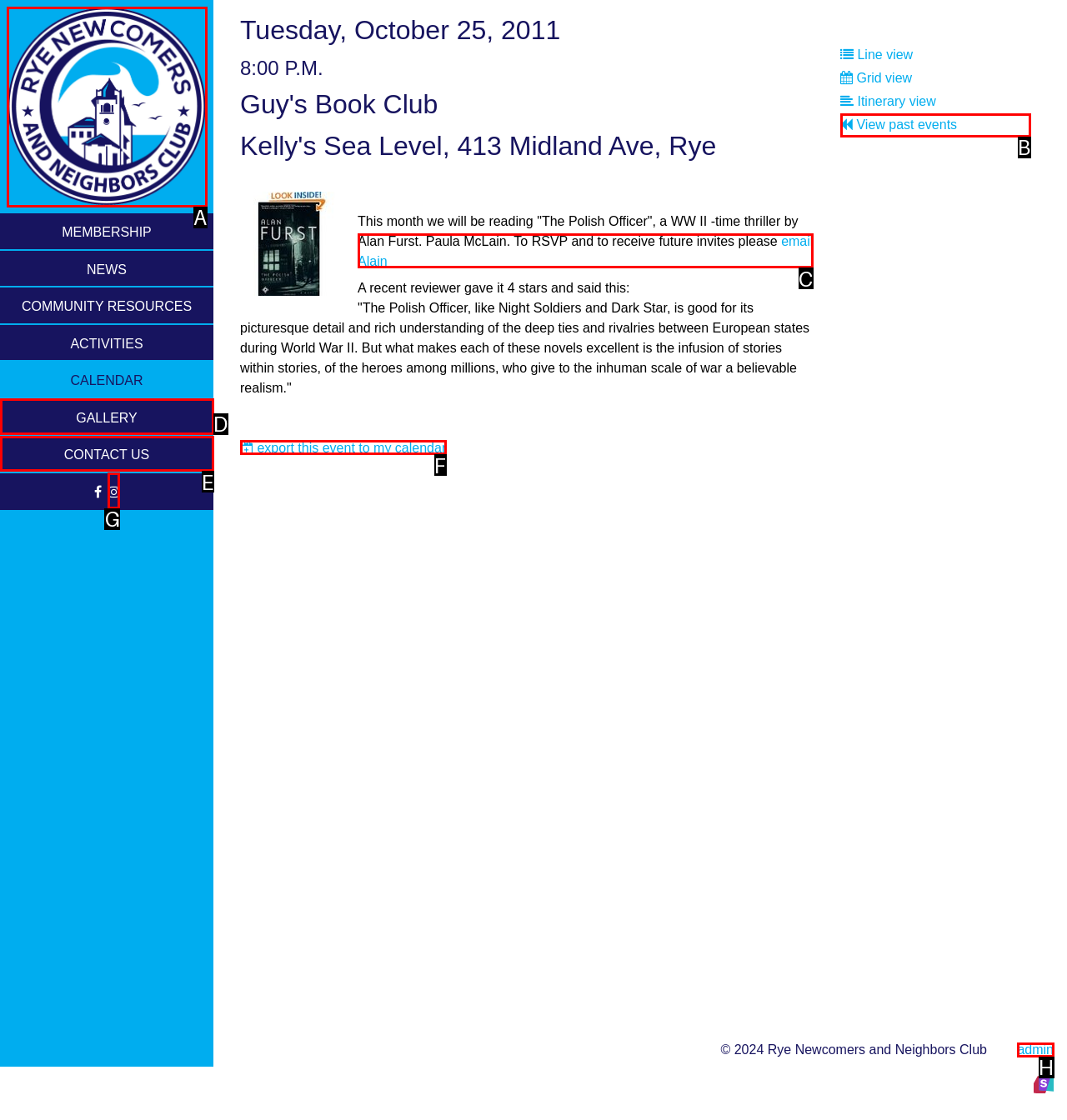Determine the letter of the element I should select to fulfill the following instruction: View the GALLERY. Just provide the letter.

D